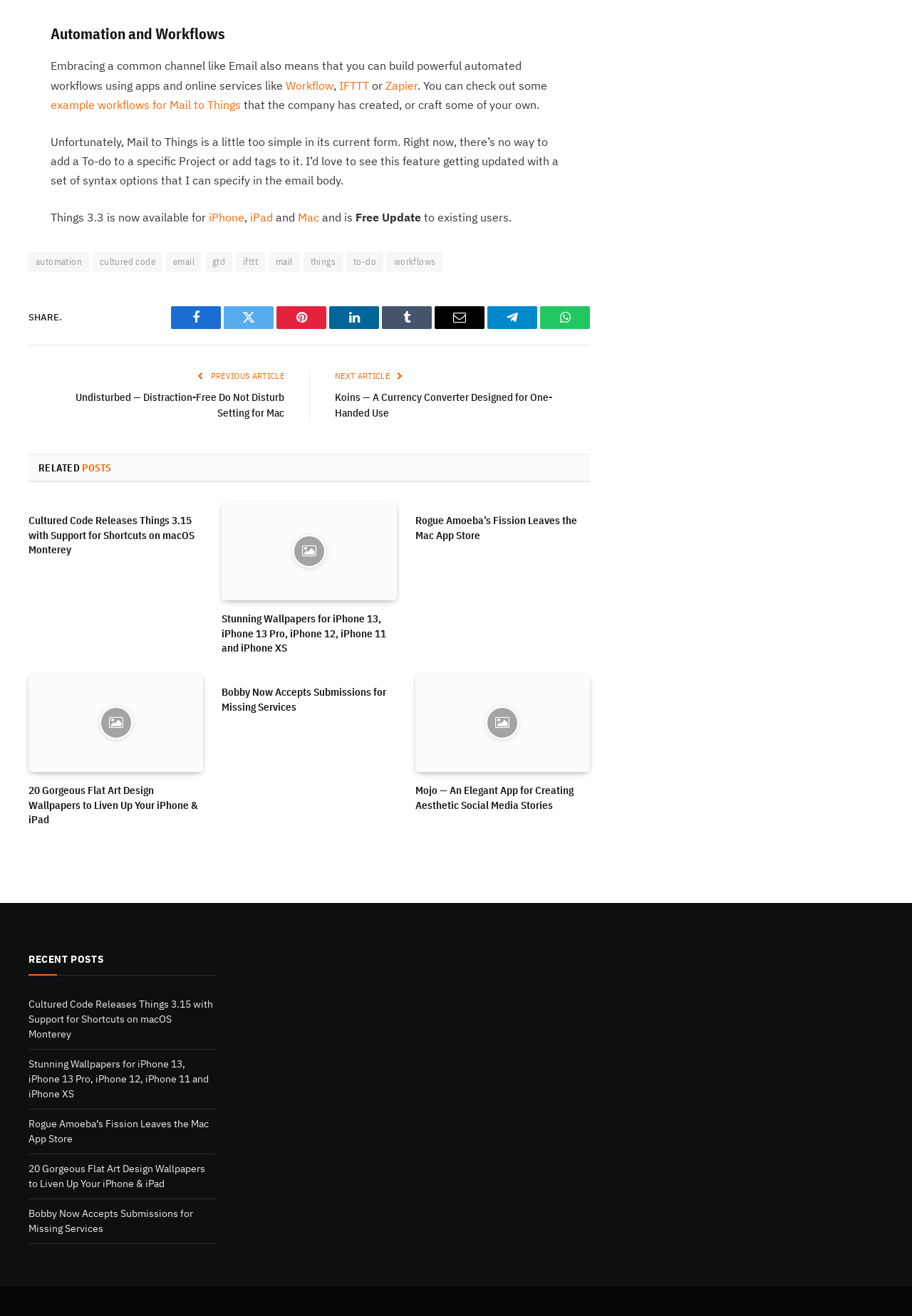Identify the bounding box coordinates for the region to click in order to carry out this instruction: "Read the article about 'Things 3.3 is now available for iPhone, iPad, and Mac'". Provide the coordinates using four float numbers between 0 and 1, formatted as [left, top, right, bottom].

[0.055, 0.16, 0.229, 0.17]